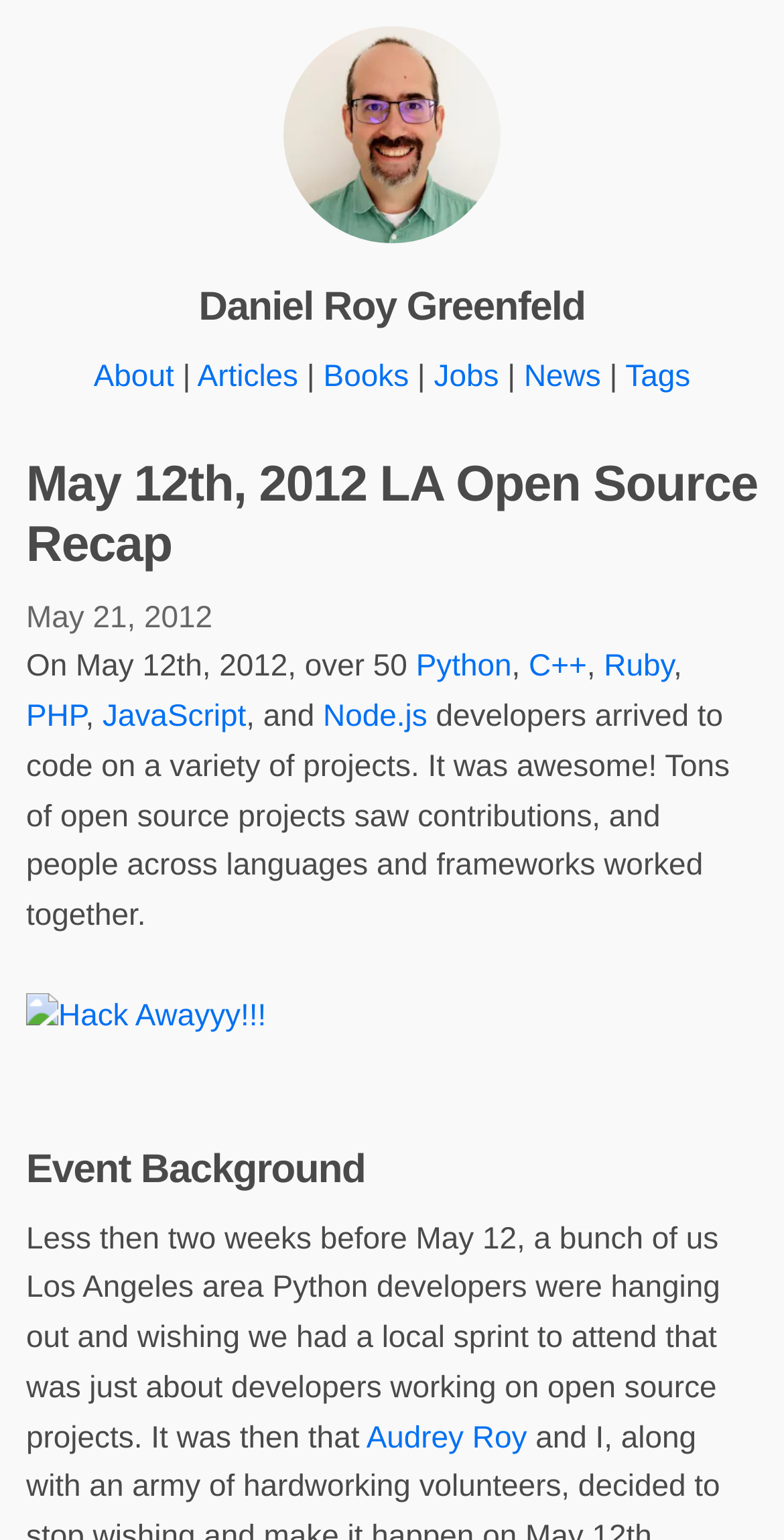Identify the bounding box coordinates for the UI element described as: "Audrey Roy". The coordinates should be provided as four floats between 0 and 1: [left, top, right, bottom].

[0.467, 0.922, 0.672, 0.945]